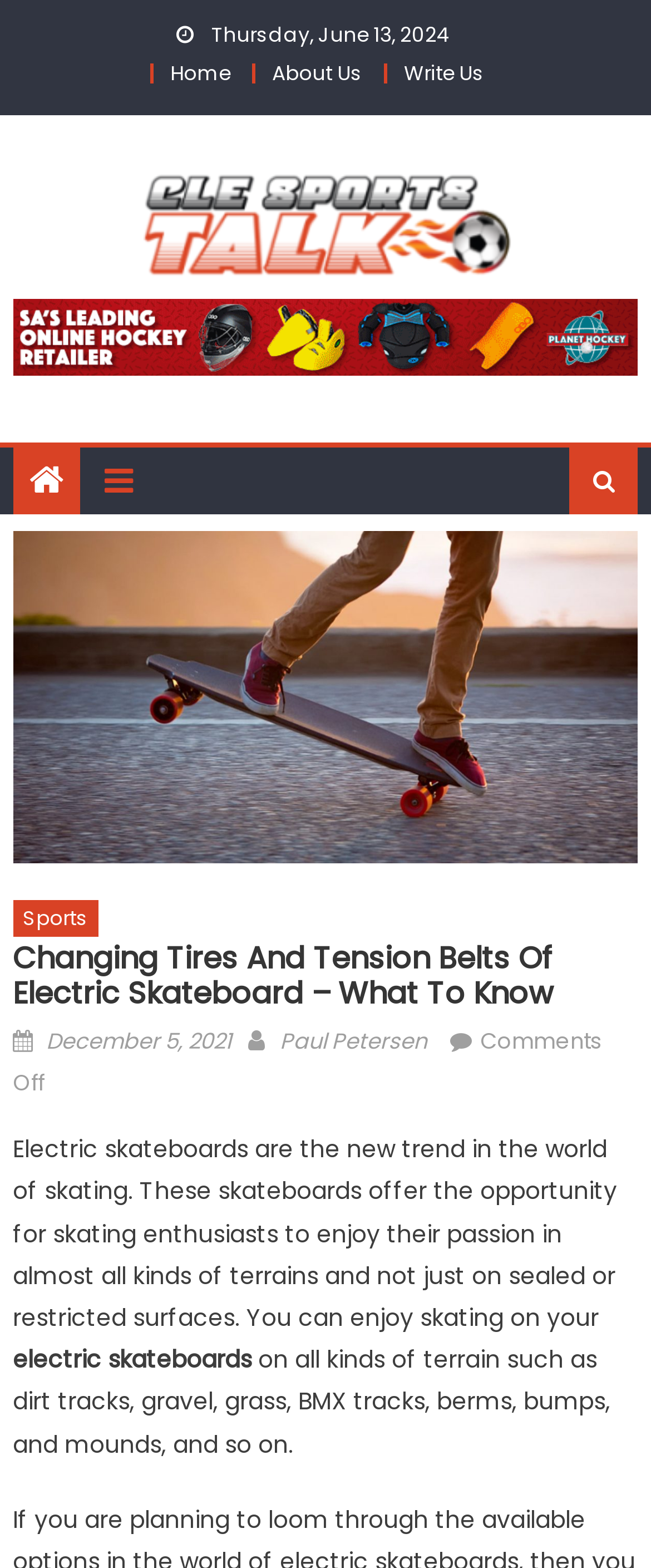How many navigation links are at the top of the page?
Refer to the image and provide a concise answer in one word or phrase.

3